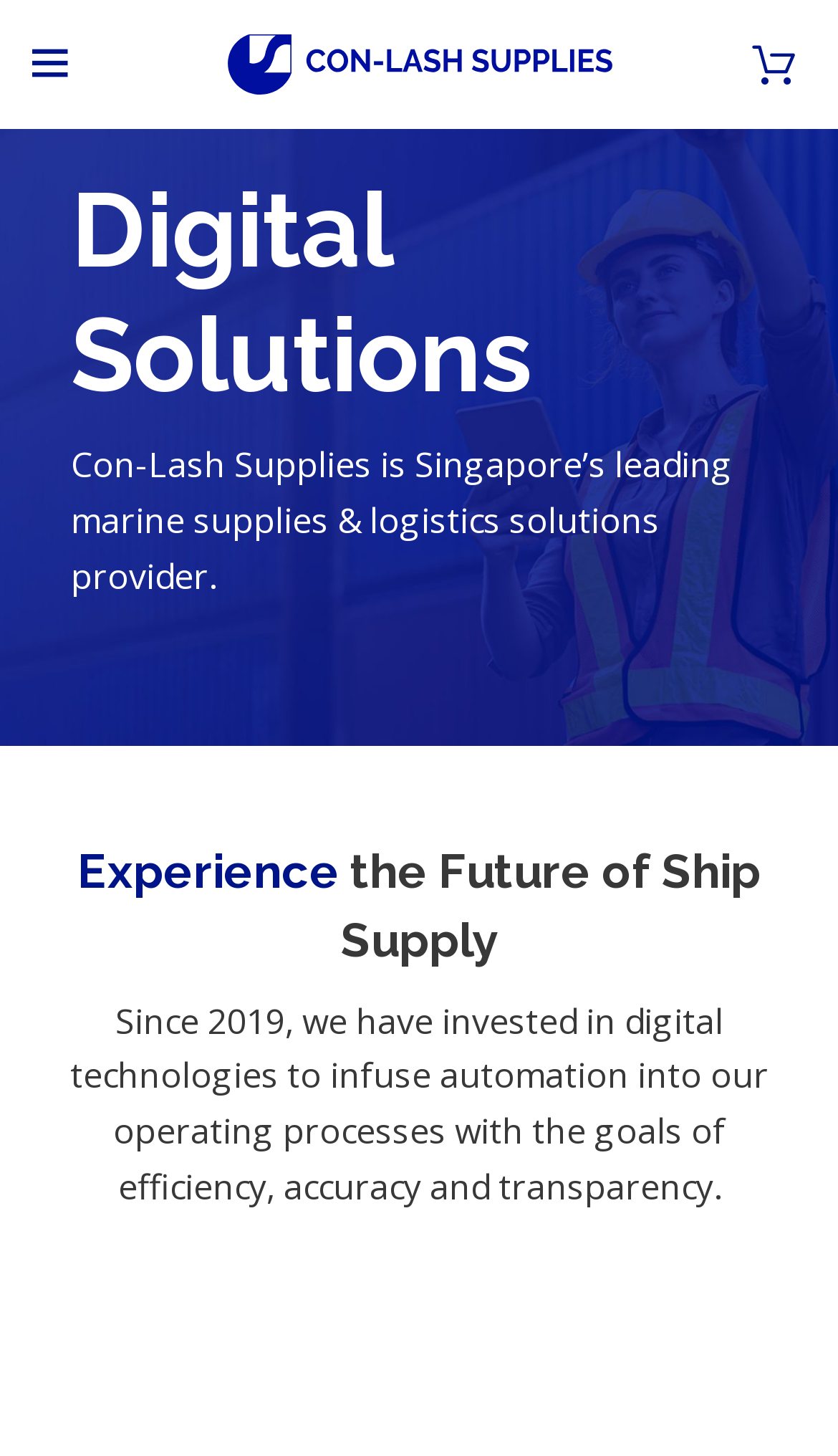When did the company start investing in digital technologies?
Based on the screenshot, provide your answer in one word or phrase.

2019